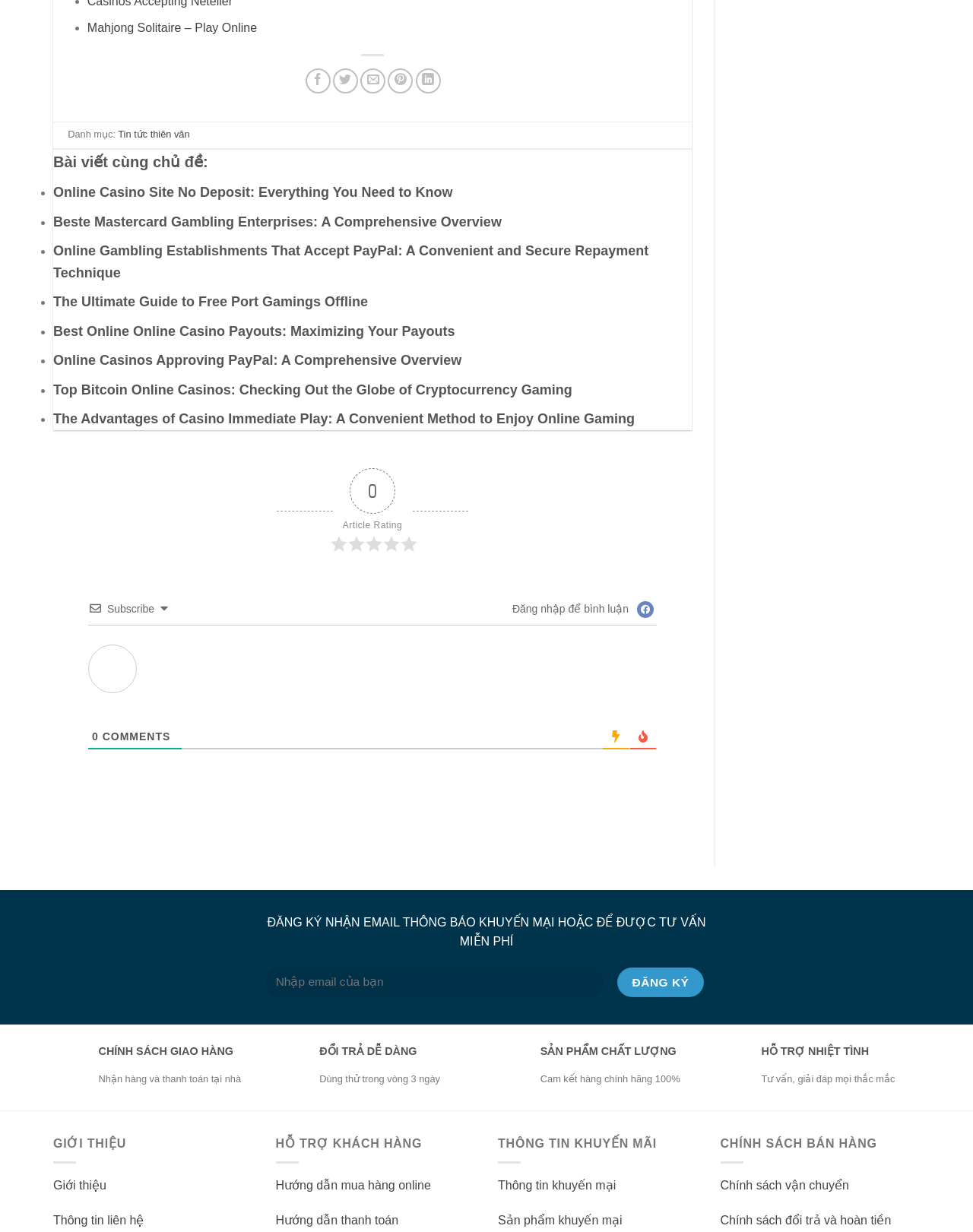What is the category of the article?
Identify the answer in the screenshot and reply with a single word or phrase.

Casino